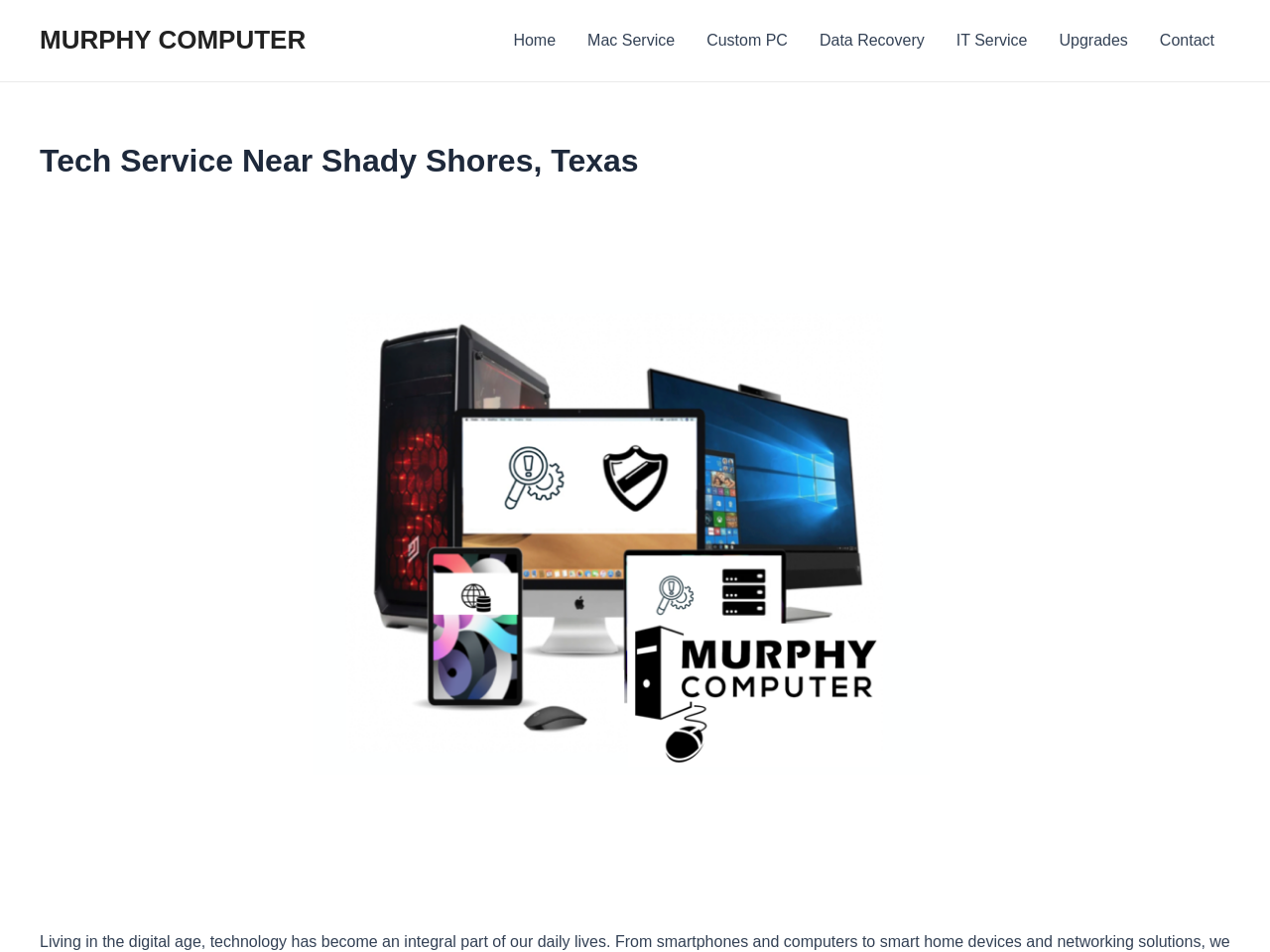Give a detailed overview of the webpage's appearance and contents.

The webpage is about Tech Service Near Shady Shores, Texas, specifically MURPHY COMPUTER. At the top-left corner, there is a link to MURPHY COMPUTER. Below it, there is a navigation menu labeled "Site Navigation" that spans across the top of the page, containing 7 links: Home, Mac Service, Custom PC, Data Recovery, IT Service, Upgrades, and Contact. 

Below the navigation menu, there is a header section that takes up most of the width of the page, containing a heading that reads "Tech Service Near Shady Shores, Texas". 

The majority of the page is occupied by a large image, which is described as "tech-repair-solution-it-support-dallas-texas". This image is positioned below the header section and takes up most of the page's height.